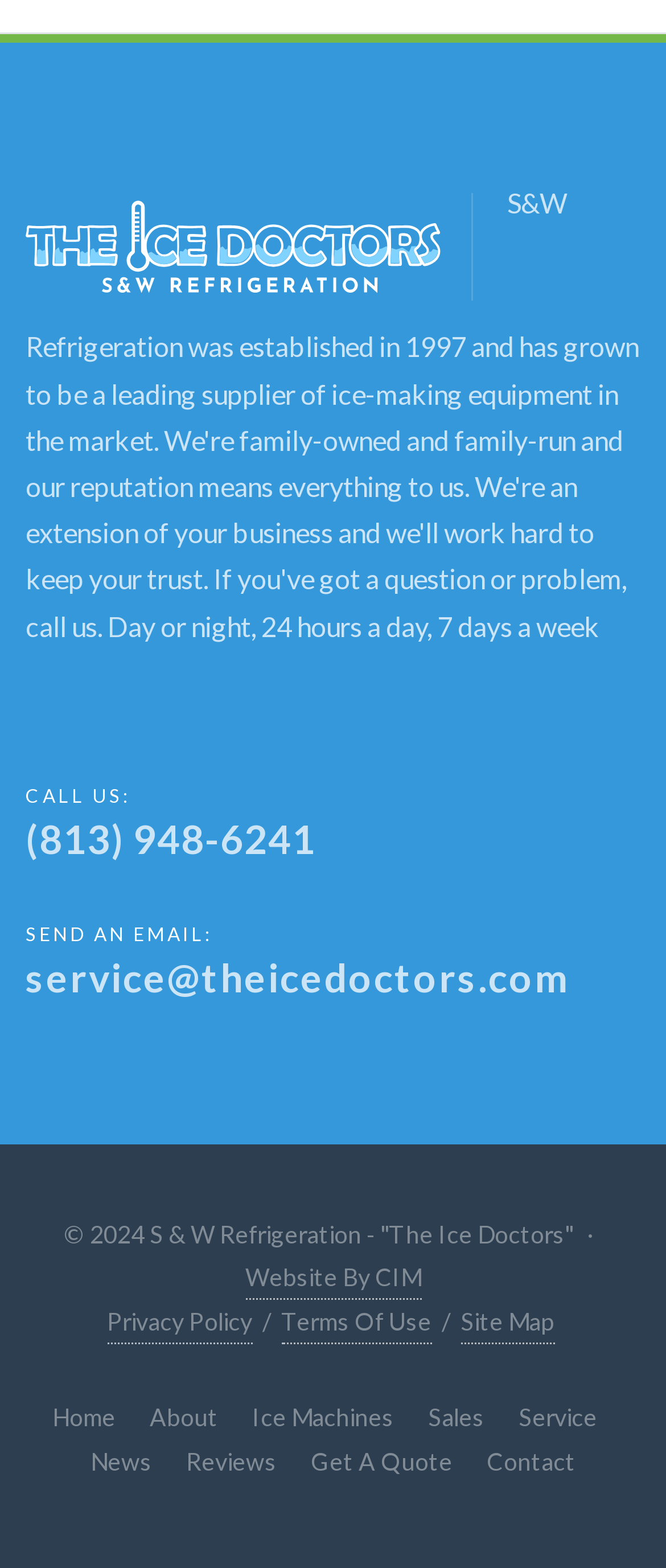Please find the bounding box coordinates for the clickable element needed to perform this instruction: "Visit the privacy policy page".

[0.16, 0.829, 0.378, 0.858]